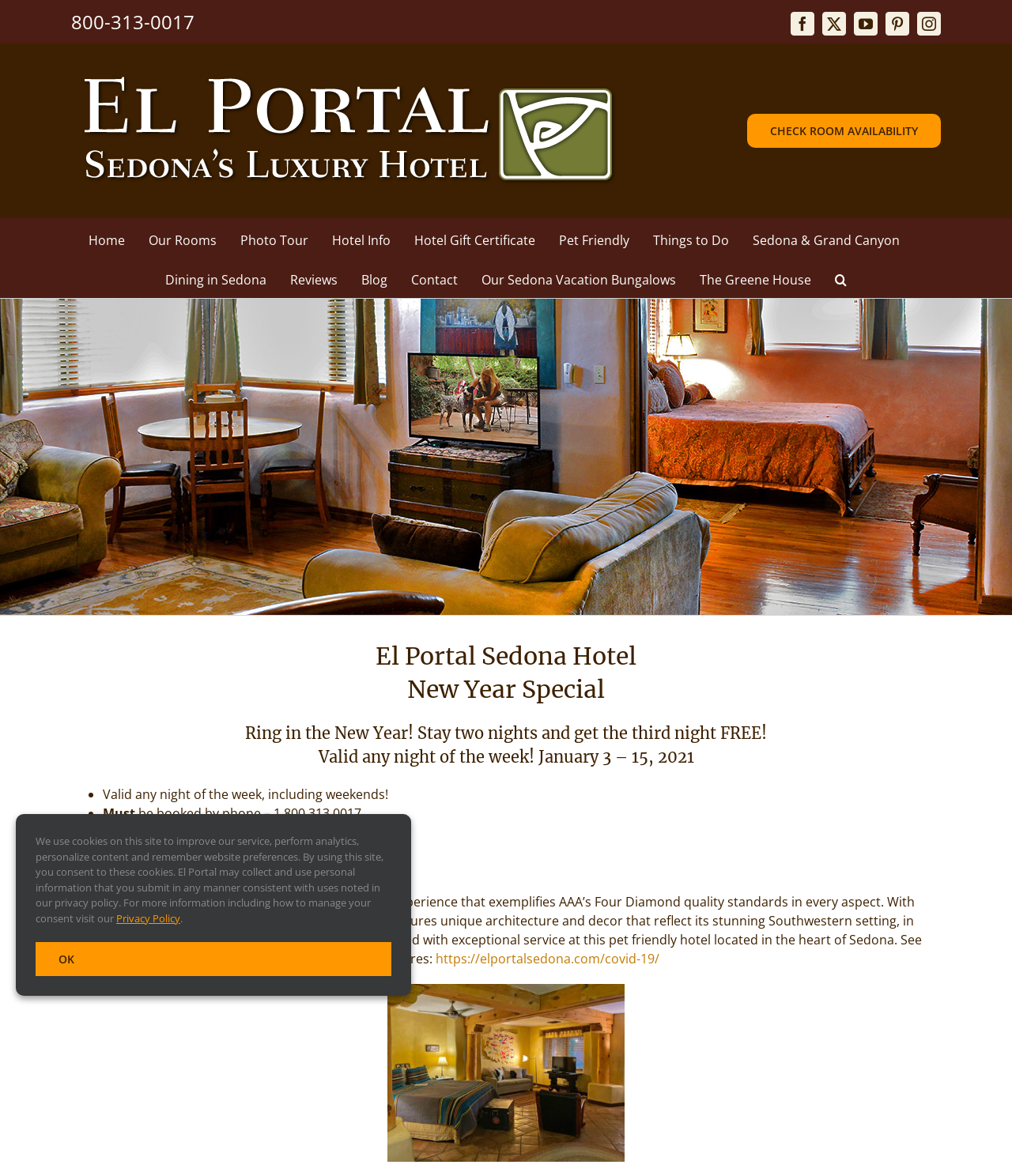Using the information in the image, could you please answer the following question in detail:
What is the minimum number of nights required to stay to get the third night free?

I found this information by reading the description of the New Year Special offer, which states that guests need to stay two nights to get the third night free.